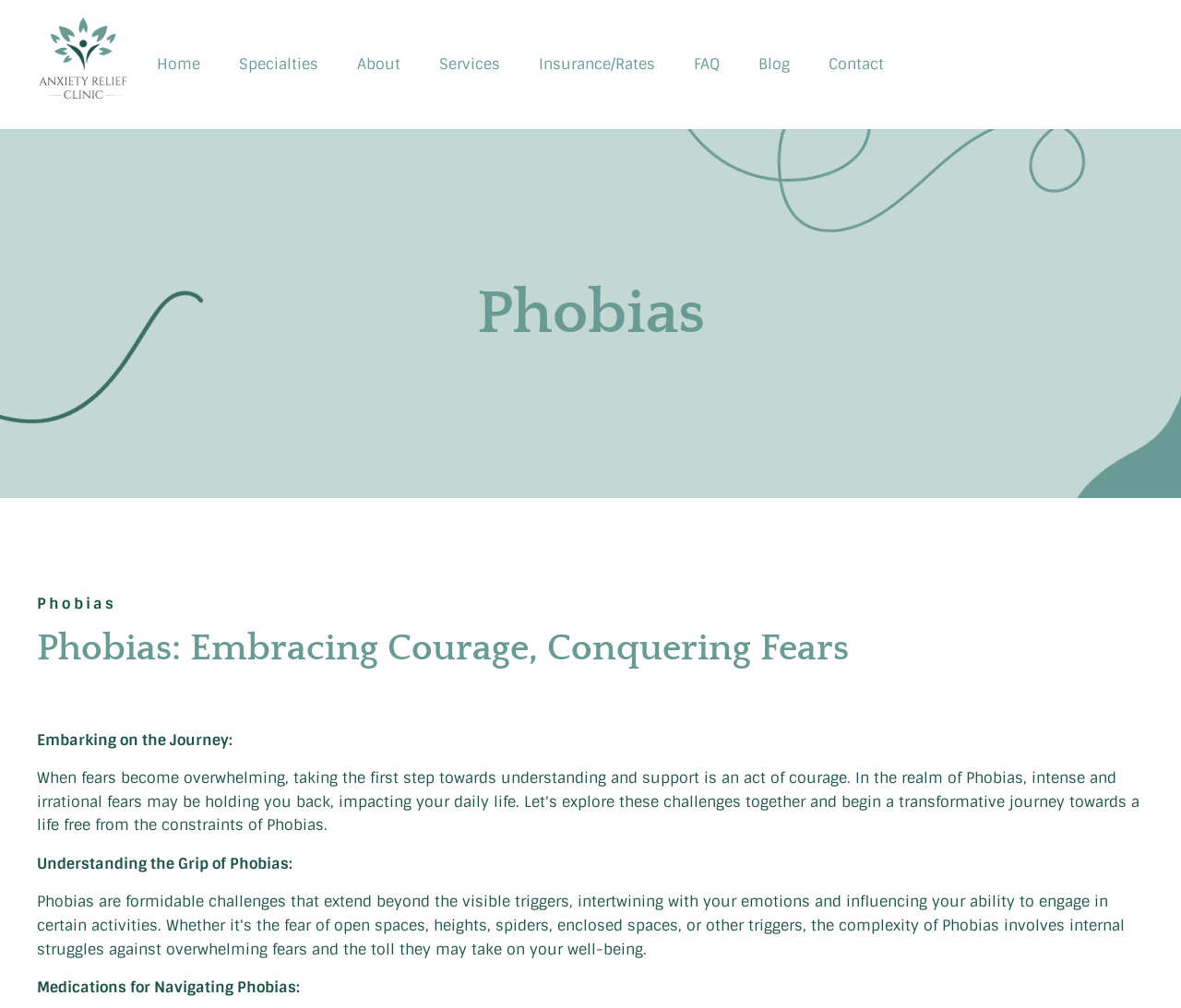Analyze the image and answer the question with as much detail as possible: 
What is the purpose of the 'Schedule a Consultation' link?

The 'Schedule a Consultation' link is likely intended to allow users to schedule a consultation with the Anxiety Relief Clinic, as it is prominently displayed at the top-right corner of the webpage.